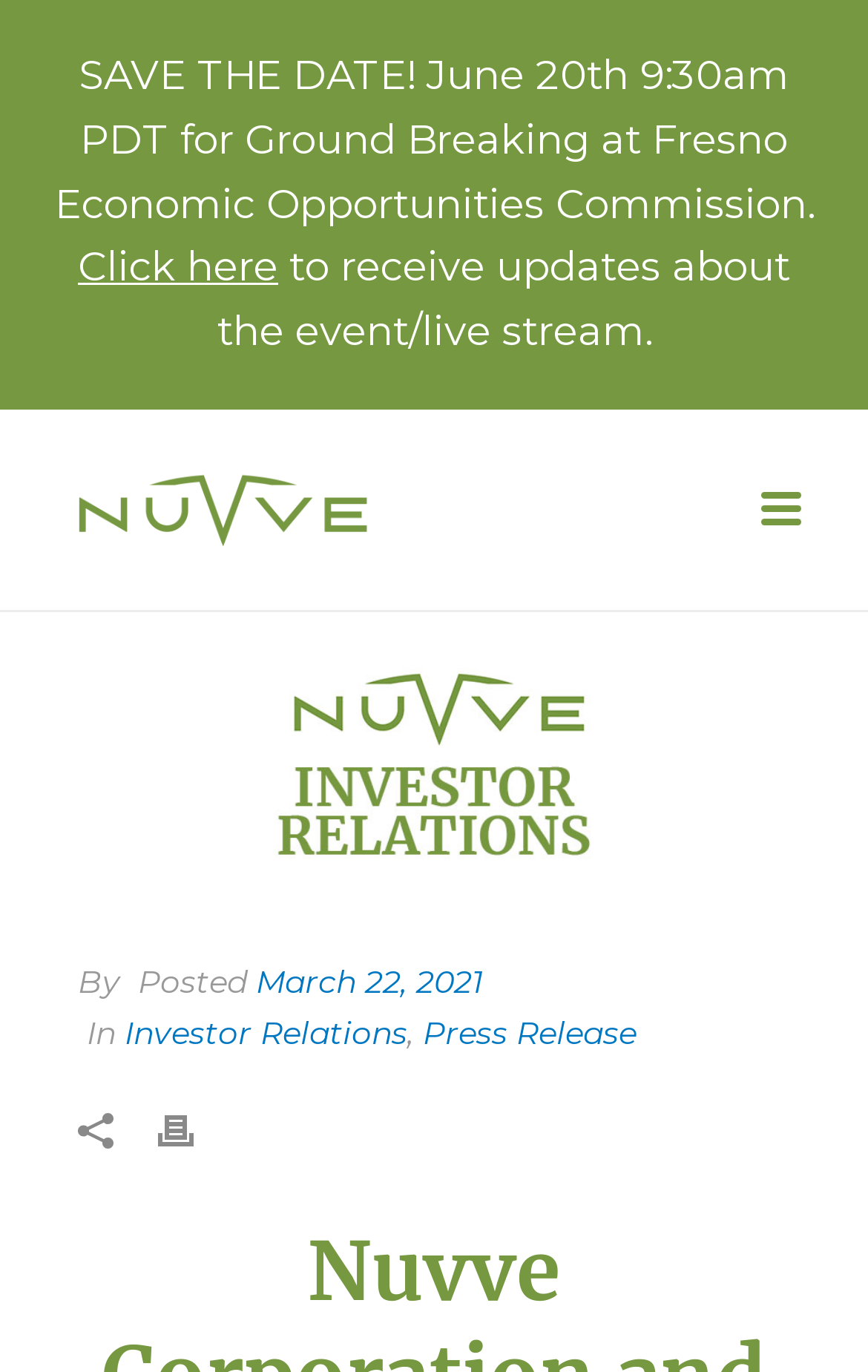How many links are there in the webpage?
Provide a concise answer using a single word or phrase based on the image.

5